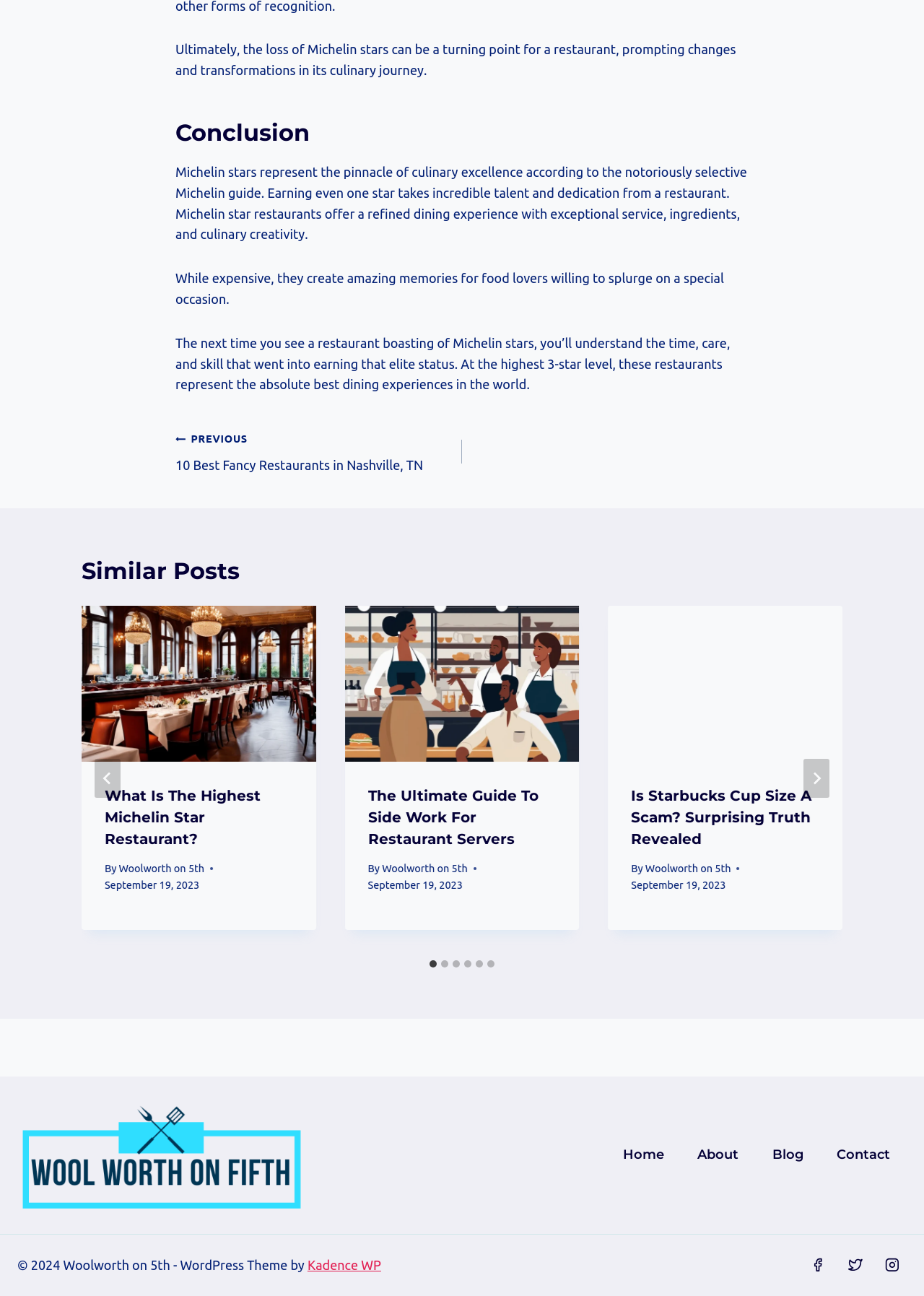Identify the bounding box coordinates for the UI element described by the following text: "aria-label="Go to last slide"". Provide the coordinates as four float numbers between 0 and 1, in the format [left, top, right, bottom].

[0.102, 0.586, 0.13, 0.616]